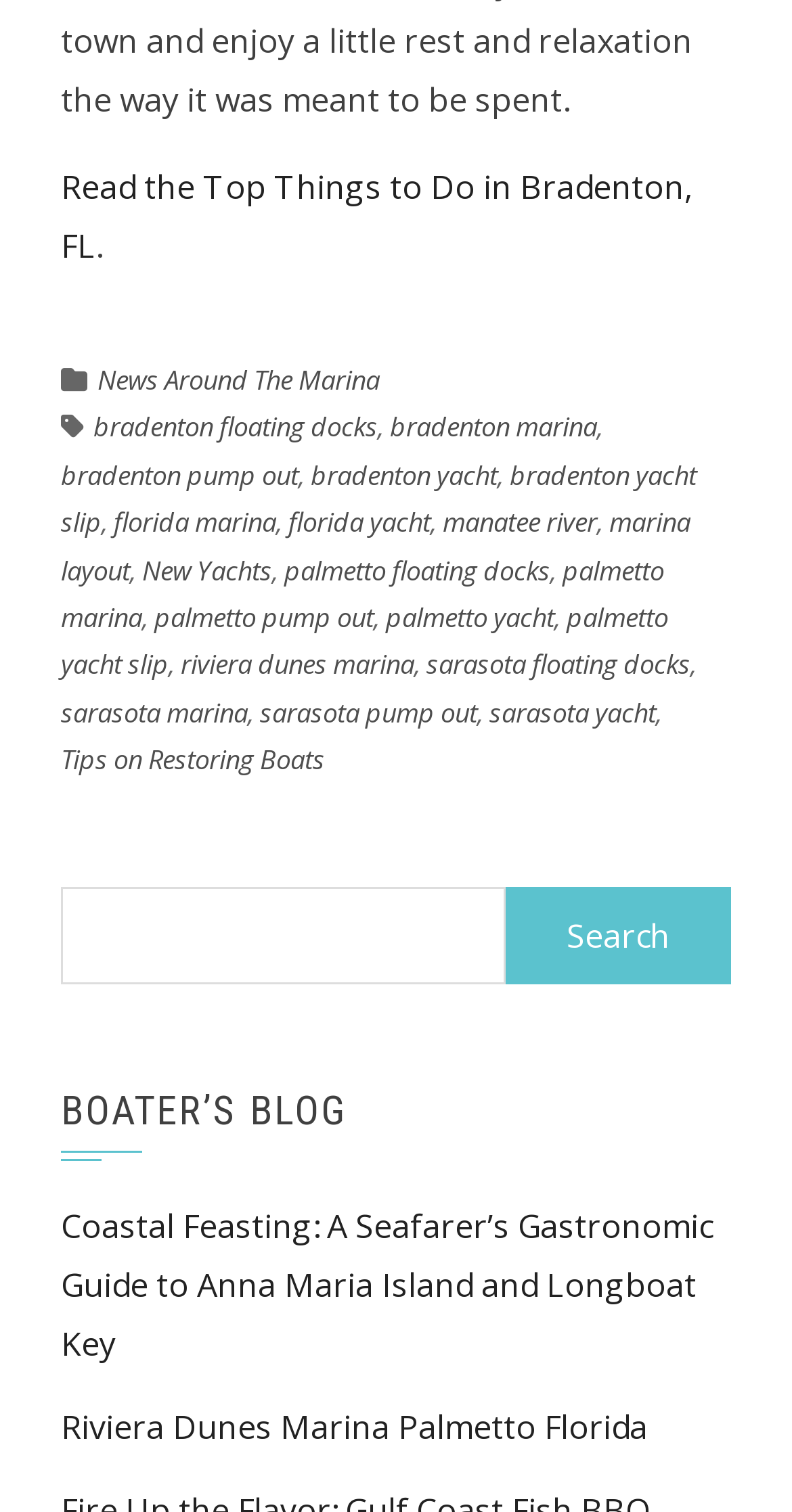Using the format (top-left x, top-left y, bottom-right x, bottom-right y), and given the element description, identify the bounding box coordinates within the screenshot: palmetto pump out

[0.195, 0.396, 0.472, 0.42]